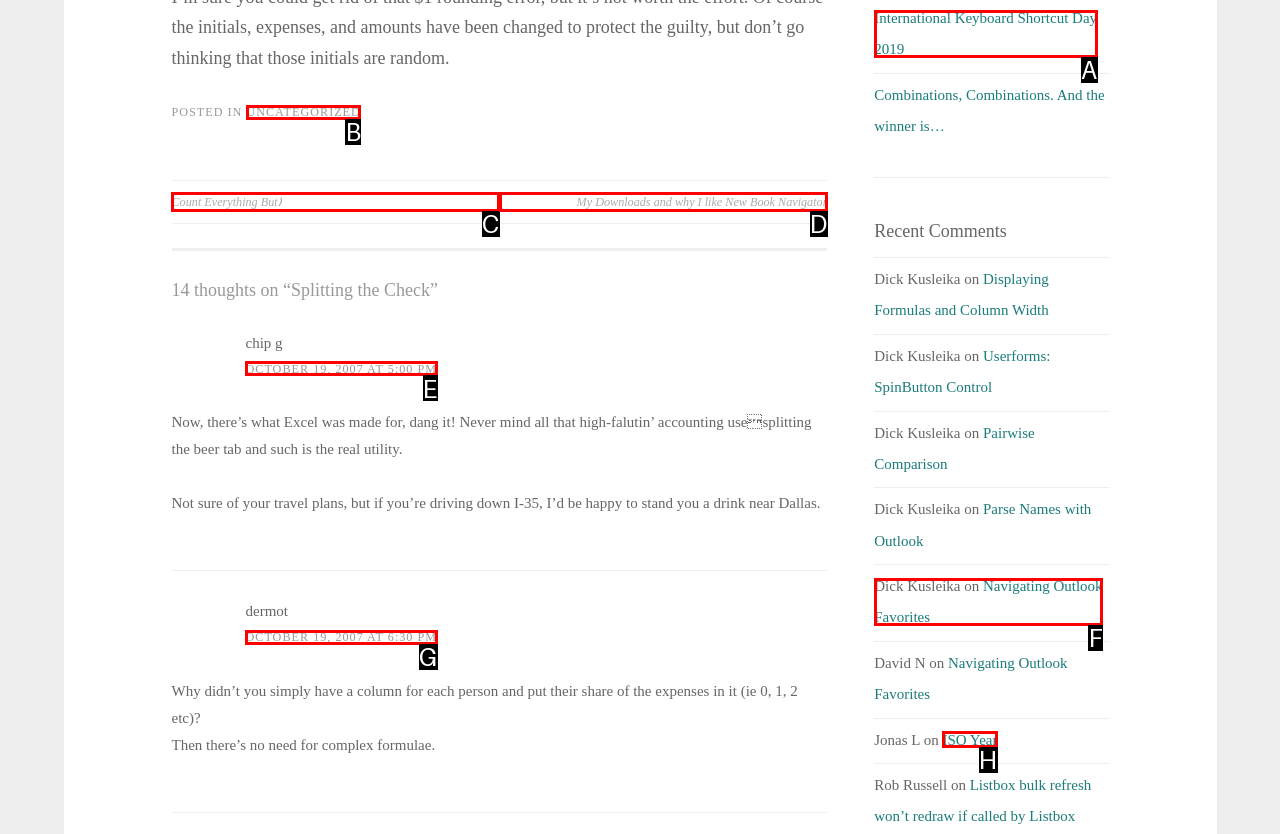Determine the letter of the element I should select to fulfill the following instruction: Click on the 'Count Everything But' link. Just provide the letter.

C